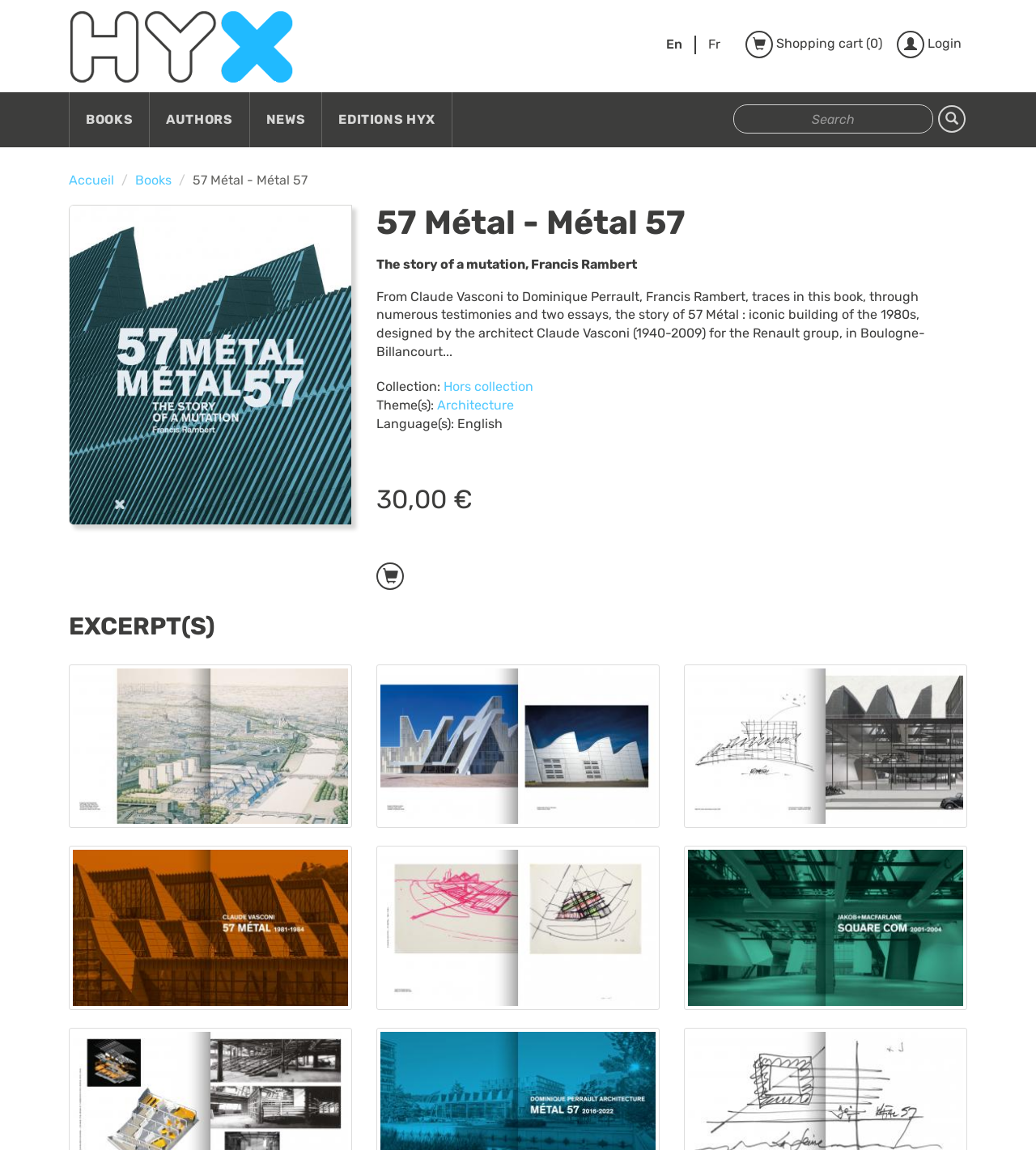Detail the various sections and features present on the webpage.

This webpage is about a book titled "57 Métal - Métal 57" published by EDITIONS HYX. At the top left corner, there is a link to skip to the main content. Next to it, there is a small image. On the top right corner, there are language options, including English and French, as well as a shopping cart icon and a login link.

Below the language options, there is a navigation menu with links to "BOOKS", "AUTHORS", "NEWS", and "EDITIONS HYX". On the right side of the navigation menu, there is a search bar with a search button and a button with an unknown icon.

The main content of the webpage is about the book "57 Métal - Métal 57". There is a large image of the book cover, and below it, there are two headings: the title of the book and its subtitle, "The story of a mutation, Francis Rambert". 

Following the headings, there is a descriptive text about the book, which explains that it tells the story of an iconic building of the 1980s designed by architect Claude Vasconi. The text also mentions that the book includes numerous testimonies and two essays.

Below the descriptive text, there are several sections of information about the book, including the collection it belongs to, its theme, language, and price, which is 30,00 €. There is also a button with a shopping cart icon.

Further down the page, there is a heading "EXCERPT(S)" and several links to excerpts from the book.